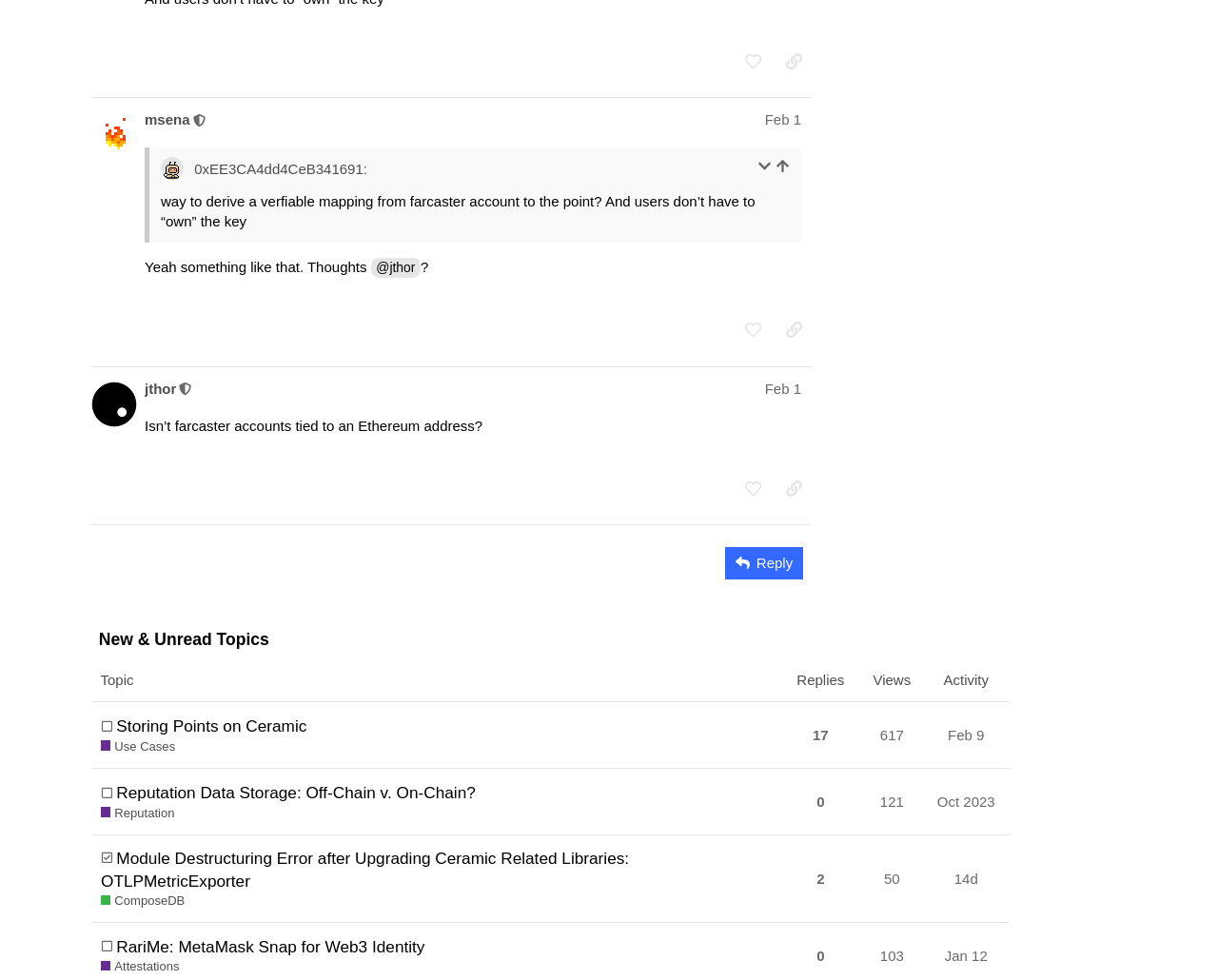From the element description Jan 12, predict the bounding box coordinates of the UI element. The coordinates must be specified in the format (top-left x, top-left y, bottom-right x, bottom-right y) and should be within the 0 to 1 range.

[0.772, 0.952, 0.815, 0.998]